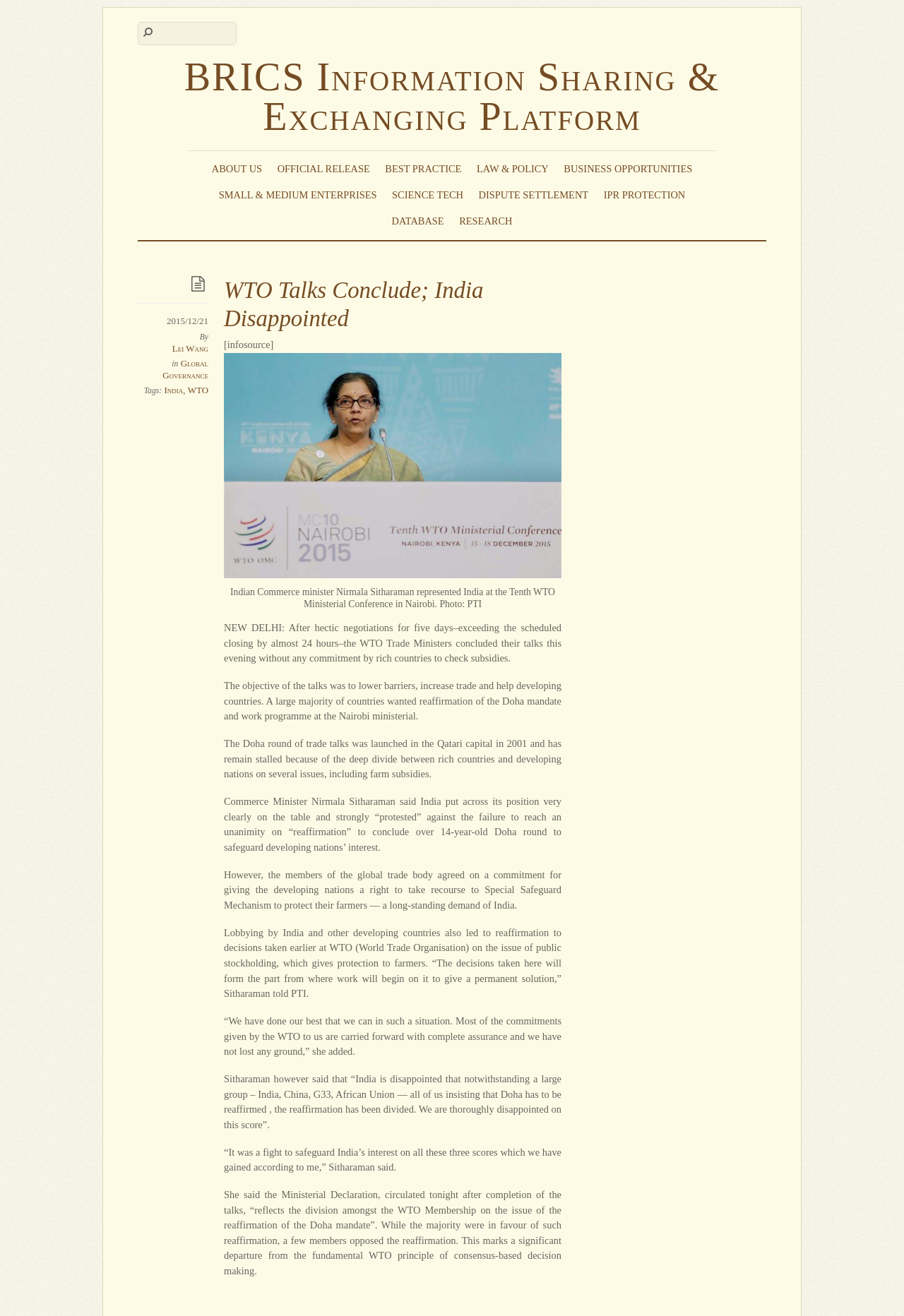Specify the bounding box coordinates of the area to click in order to follow the given instruction: "Read about WTO Talks Conclude; India Disappointed."

[0.248, 0.211, 0.535, 0.252]